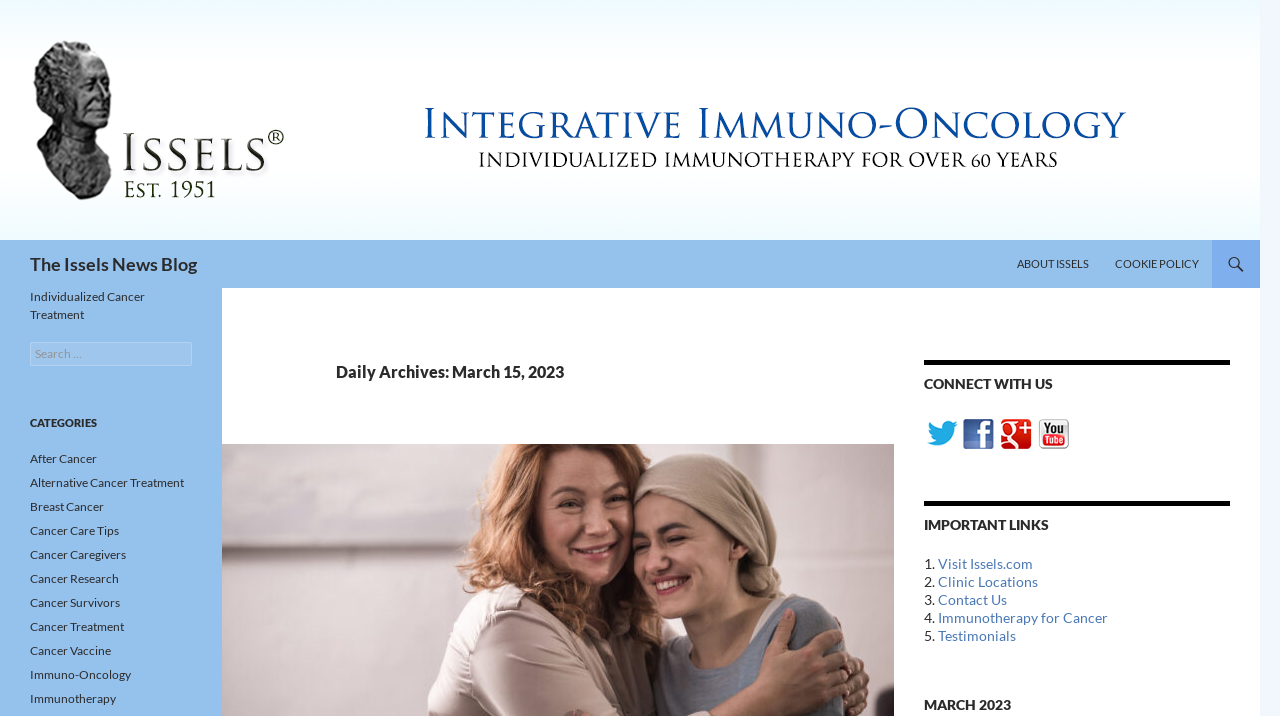Please identify the bounding box coordinates of the element that needs to be clicked to execute the following command: "Visit Issels.com". Provide the bounding box using four float numbers between 0 and 1, formatted as [left, top, right, bottom].

[0.733, 0.775, 0.807, 0.799]